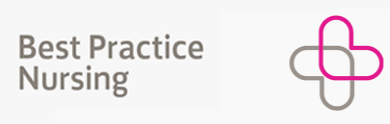Please give a short response to the question using one word or a phrase:
What color accent is used in the logo?

Vibrant pink